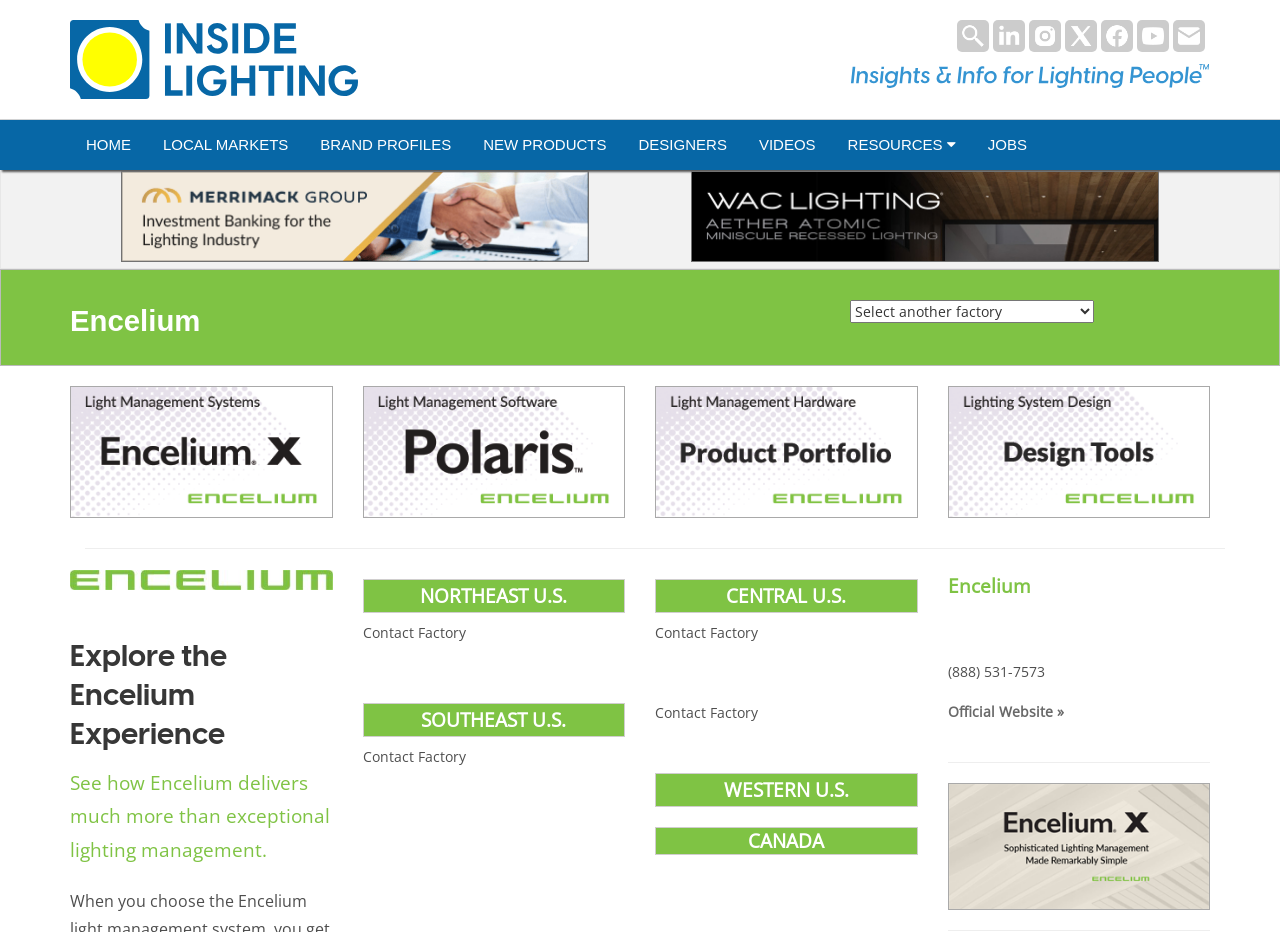Bounding box coordinates are given in the format (top-left x, top-left y, bottom-right x, bottom-right y). All values should be floating point numbers between 0 and 1. Provide the bounding box coordinate for the UI element described as: parent_node: Encelium

[0.74, 0.896, 0.945, 0.917]